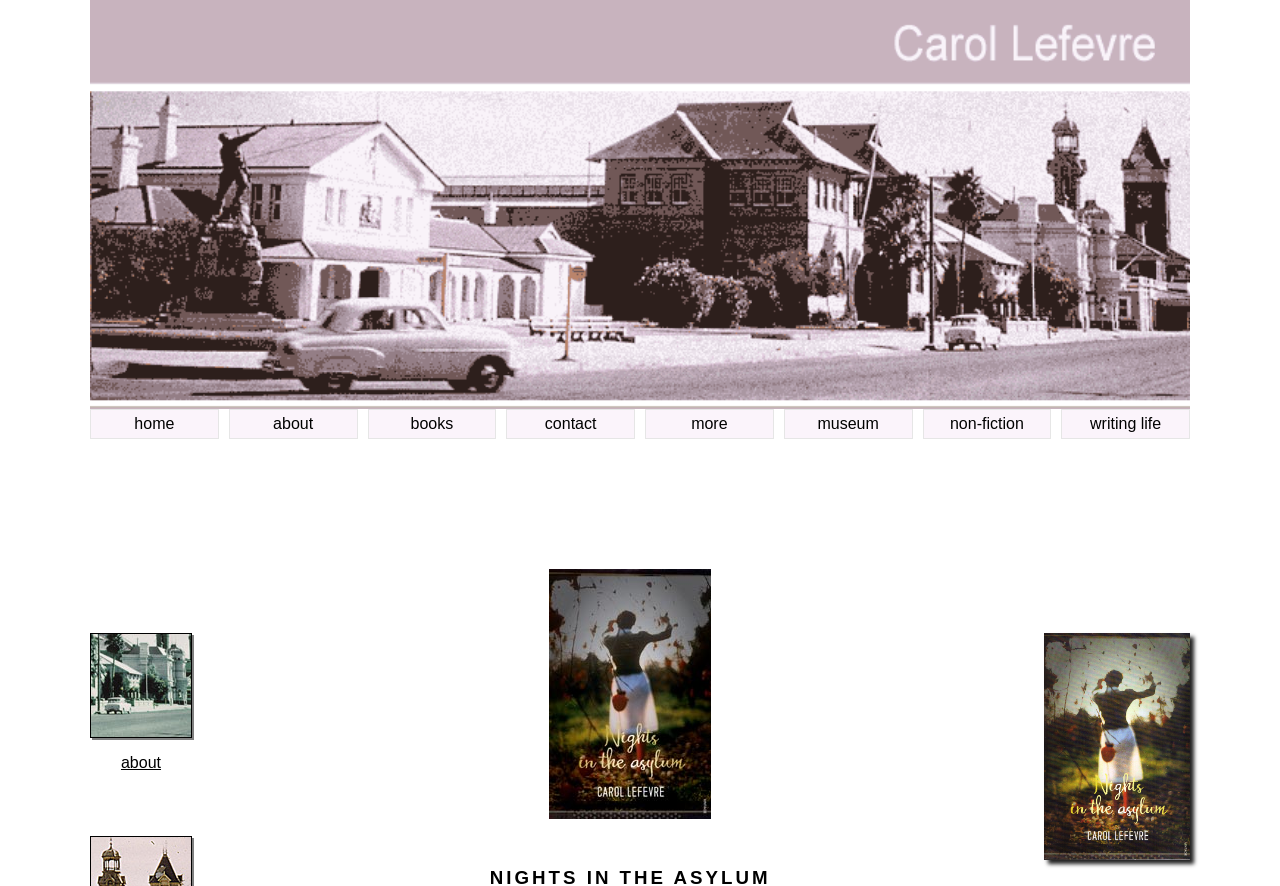Generate a detailed explanation of the webpage's features and information.

The webpage is about Carol Lefevre, an author, and features a prominent image of an Outback town in the 1950s at the top, taking up most of the width. Below this image, there is a navigation menu with six links: 'home', 'about', 'books', 'contact', 'more', and 'museum', aligned horizontally and evenly spaced. 

To the right of the navigation menu, there is a smaller image of the book cover "Nights in the Asylum - Australian trade paperback edition". Below this image, there is another link to 'about', which is likely a secondary navigation or a call-to-action.

At the bottom of the page, there is a footer section with a link to 'non-fiction' and 'writing life', aligned horizontally. Next to these links, there is a small icon or image, which is not described, but seems to be a social media link or a button.